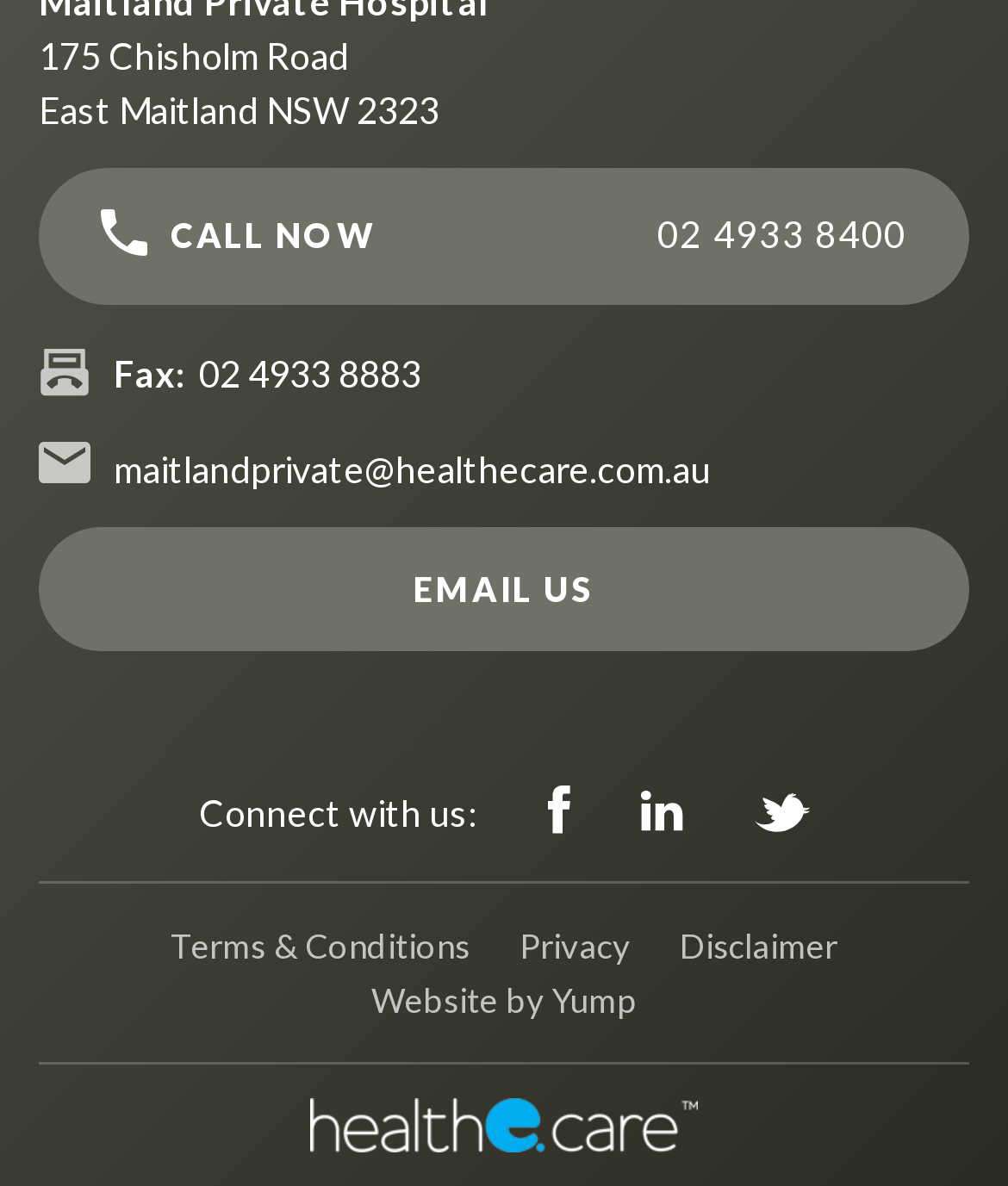Please answer the following question using a single word or phrase: 
What is the email address to contact the hospital?

maitlandprivate@healthecare.com.au